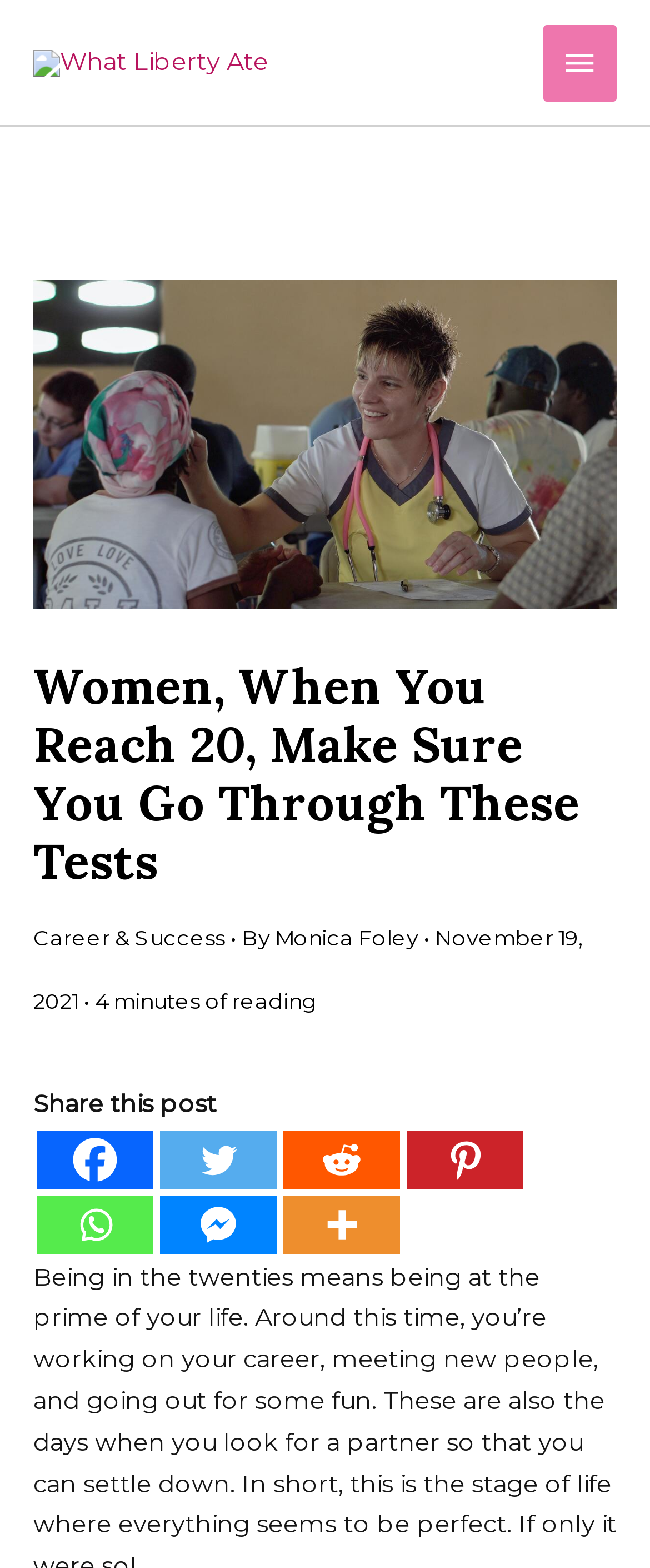Can you give a comprehensive explanation to the question given the content of the image?
How long does it take to read the article?

The time it takes to read the article is mentioned in the text '4 minutes of reading' which is located below the author's name, indicating that it takes 4 minutes to read the article.